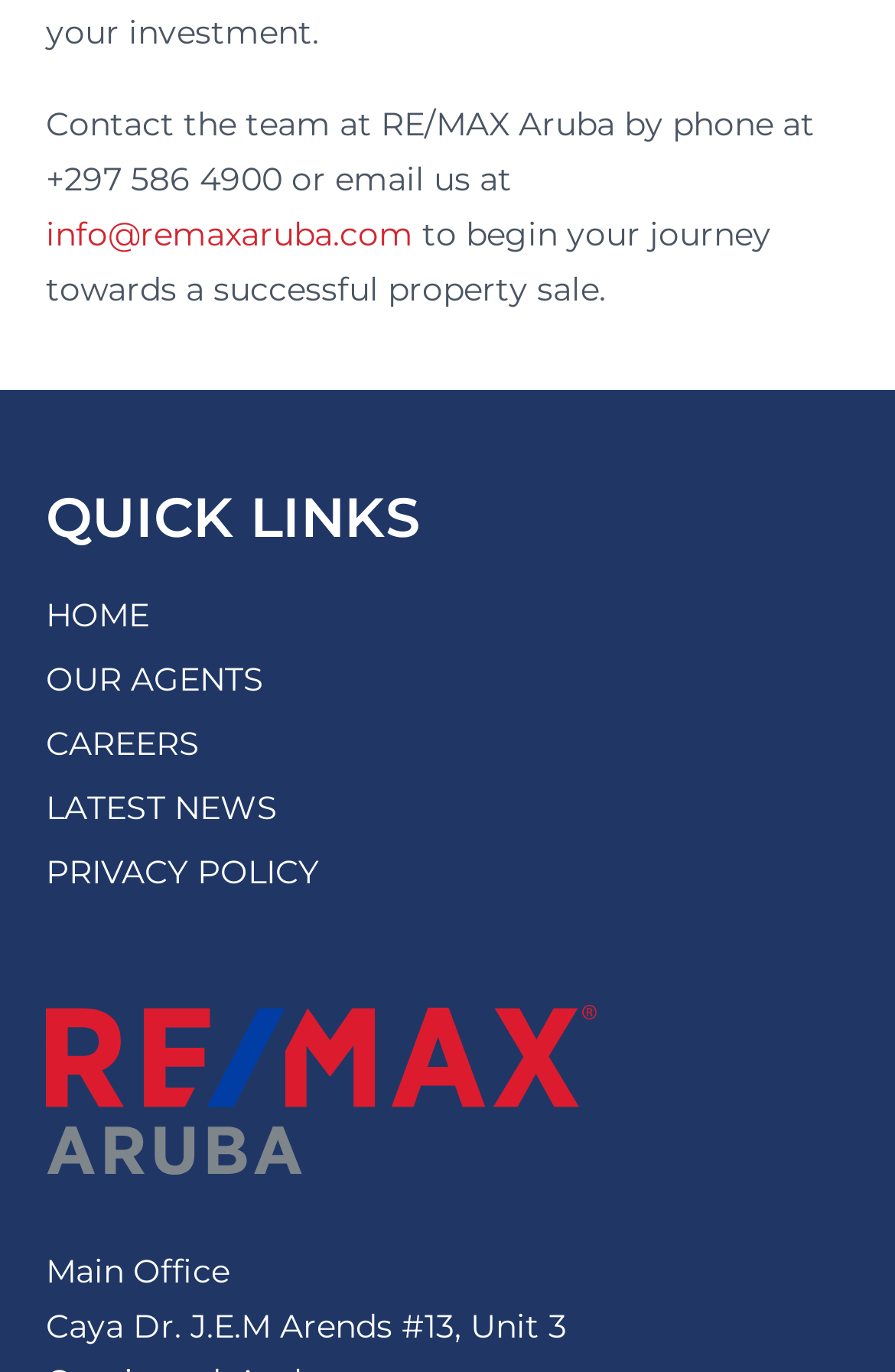Provide the bounding box coordinates of the HTML element this sentence describes: "Privacy Policy". The bounding box coordinates consist of four float numbers between 0 and 1, i.e., [left, top, right, bottom].

[0.051, 0.621, 0.356, 0.651]